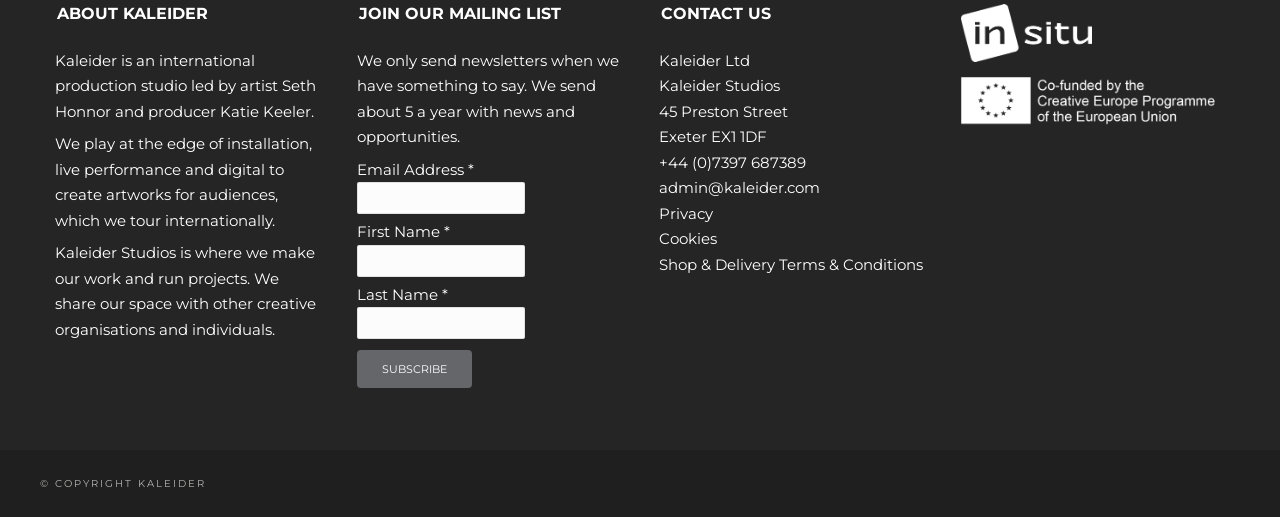Please specify the bounding box coordinates of the element that should be clicked to execute the given instruction: 'Visit shop and delivery terms'. Ensure the coordinates are four float numbers between 0 and 1, expressed as [left, top, right, bottom].

[0.515, 0.492, 0.721, 0.529]